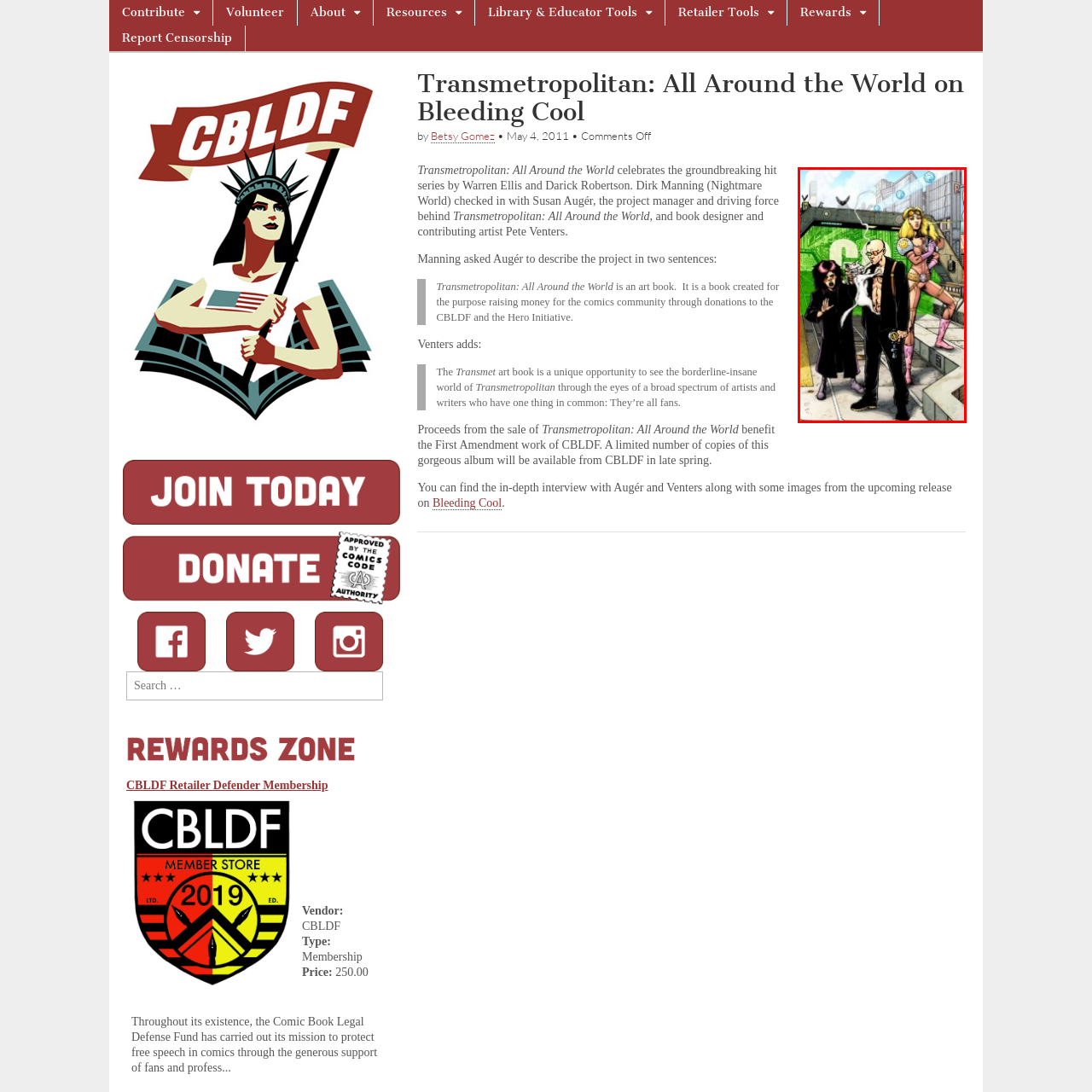What is the backdrop of the image?
Observe the image enclosed by the red boundary and respond with a one-word or short-phrase answer.

a futuristic urban environment